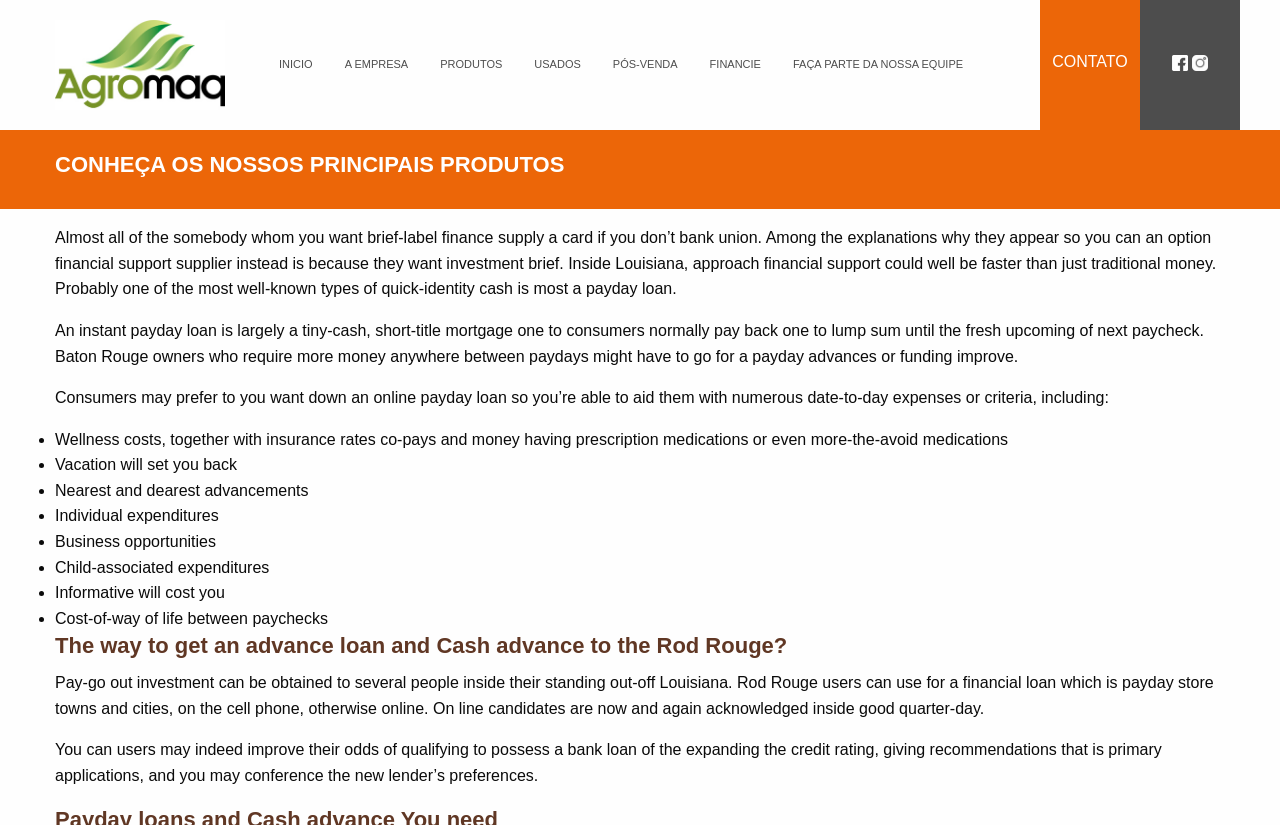What is the main topic of this webpage?
Using the image as a reference, give an elaborate response to the question.

Based on the webpage content, it appears that the main topic is discussing the advantages of taking out a payday loan in Baton Rouge. The webpage provides information on what a payday loan is, how it can be used, and how to get one in Baton Rouge.